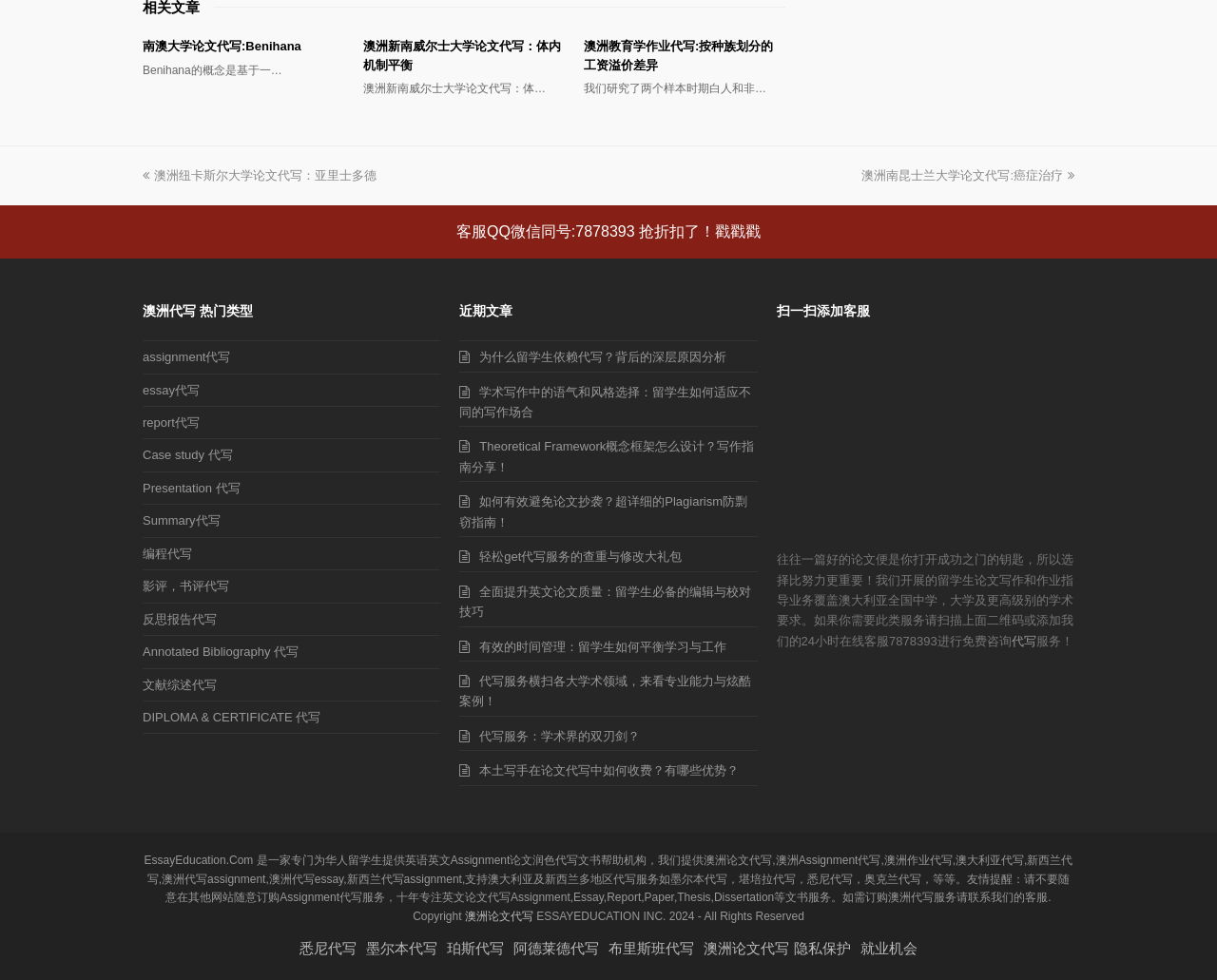What is the purpose of the '近期文章' section?
Look at the image and respond with a one-word or short-phrase answer.

To showcase recent articles